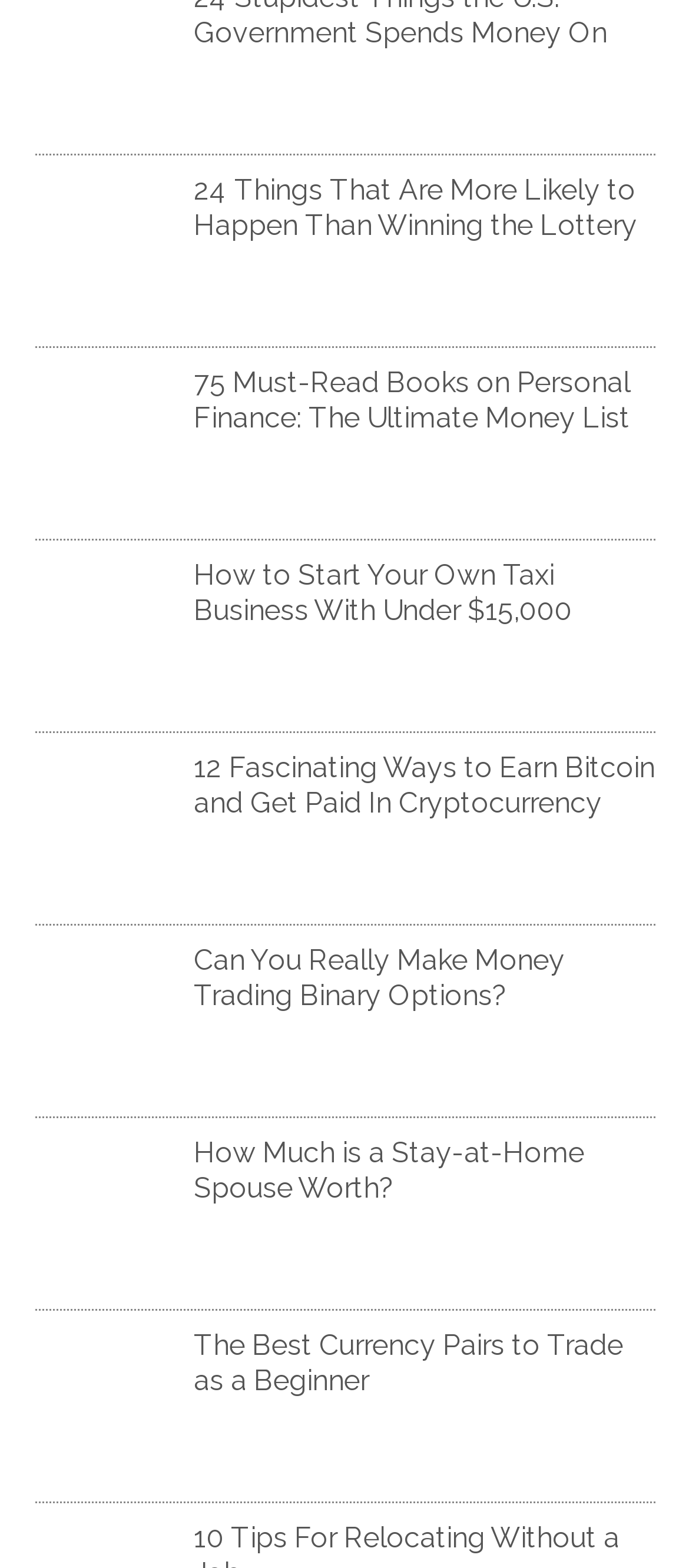Pinpoint the bounding box coordinates of the element to be clicked to execute the instruction: "Read 'Can You Really Make Money Trading Binary Options?'".

[0.281, 0.602, 0.95, 0.645]